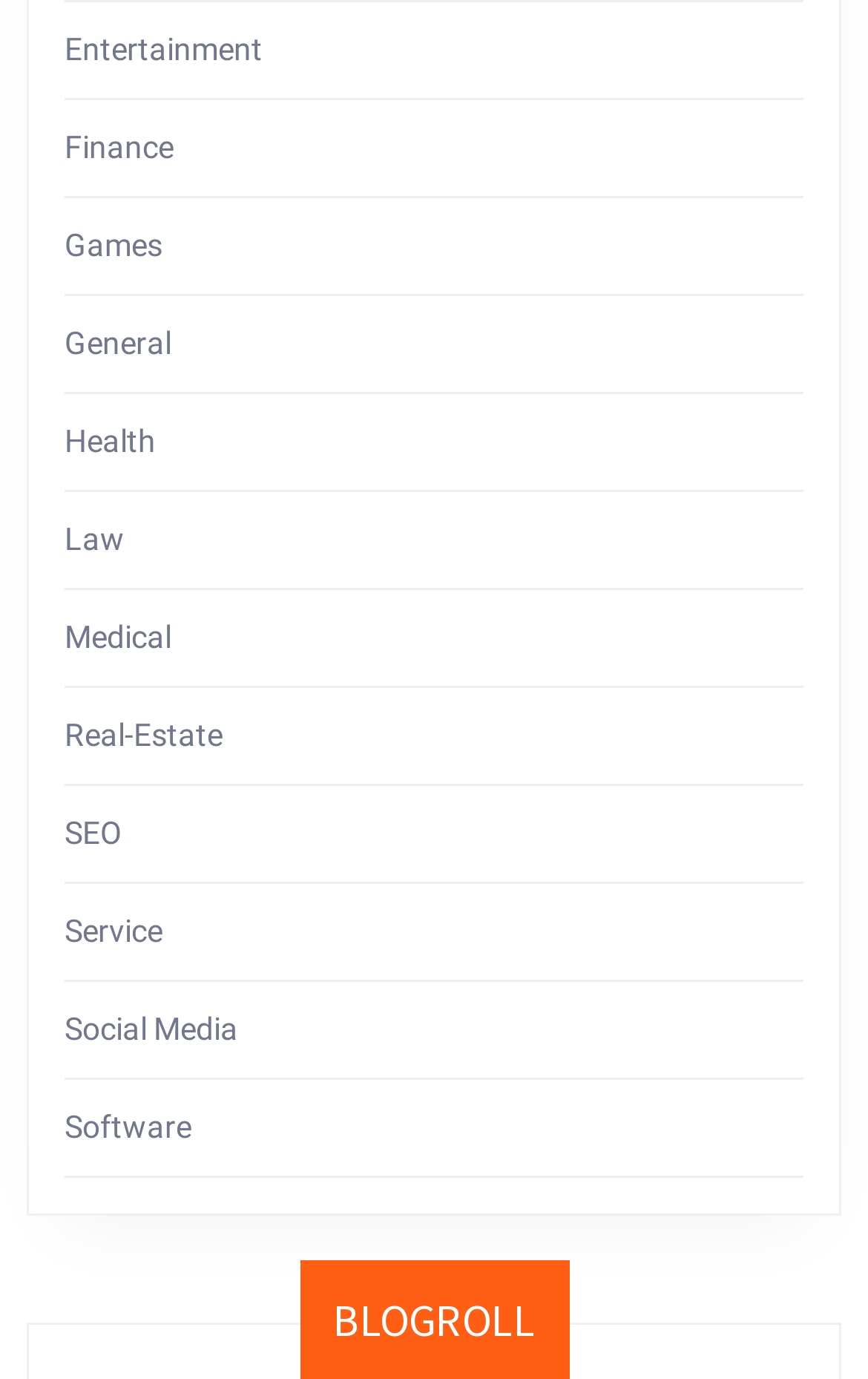How many characters are in the 'Games' category?
Refer to the image and offer an in-depth and detailed answer to the question.

I looked at the 'Games' category and counted the number of characters in the word, which is 5: G-A-M-E-S.